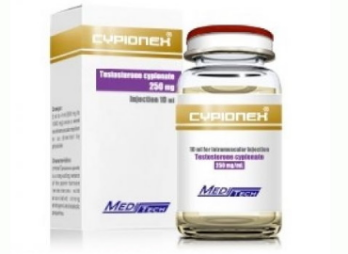How much testosterone cypionate is in 10 ml?
Answer the question with a single word or phrase derived from the image.

250 mg